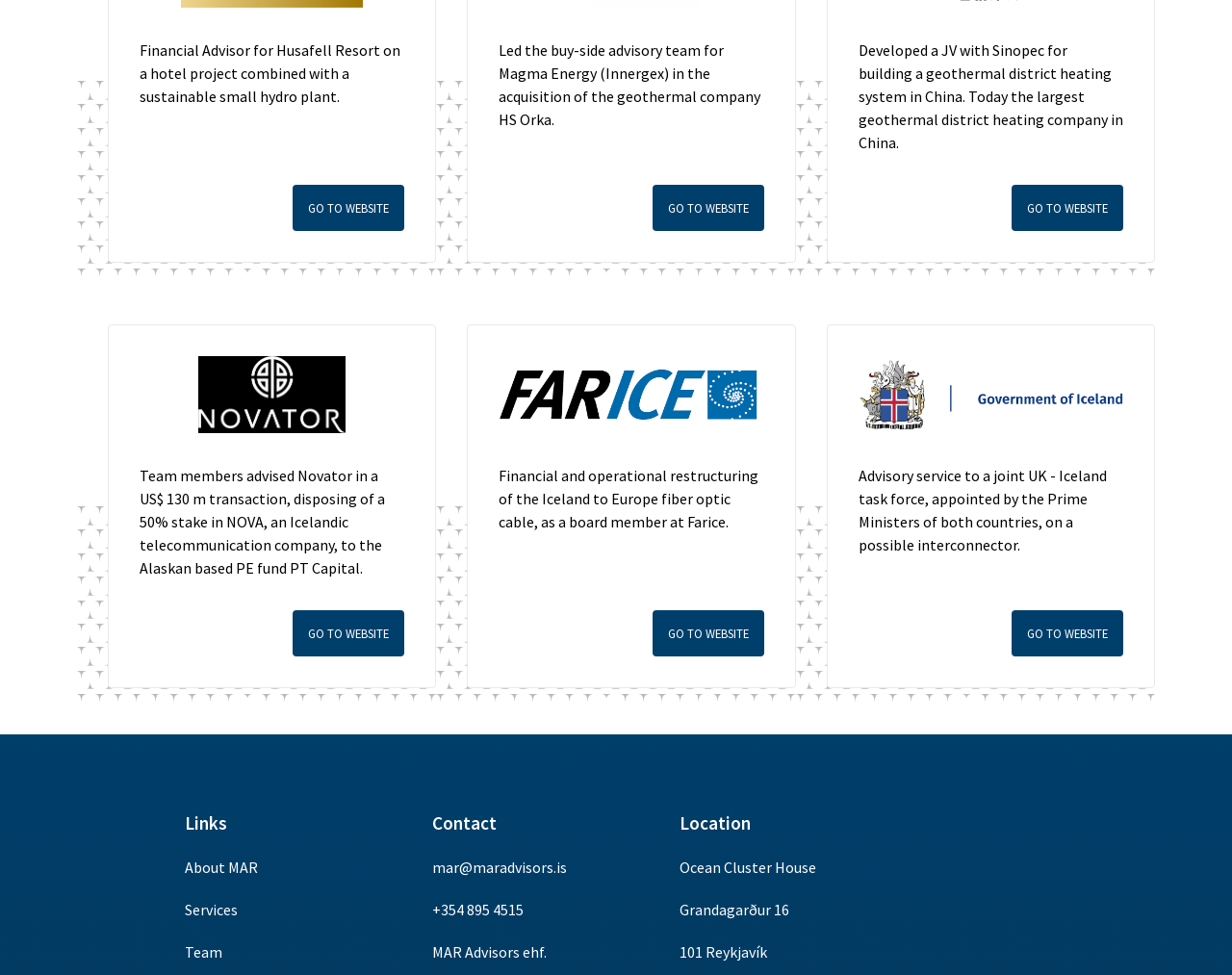What is the phone number mentioned on the webpage?
Look at the screenshot and respond with one word or a short phrase.

+354 895 4515